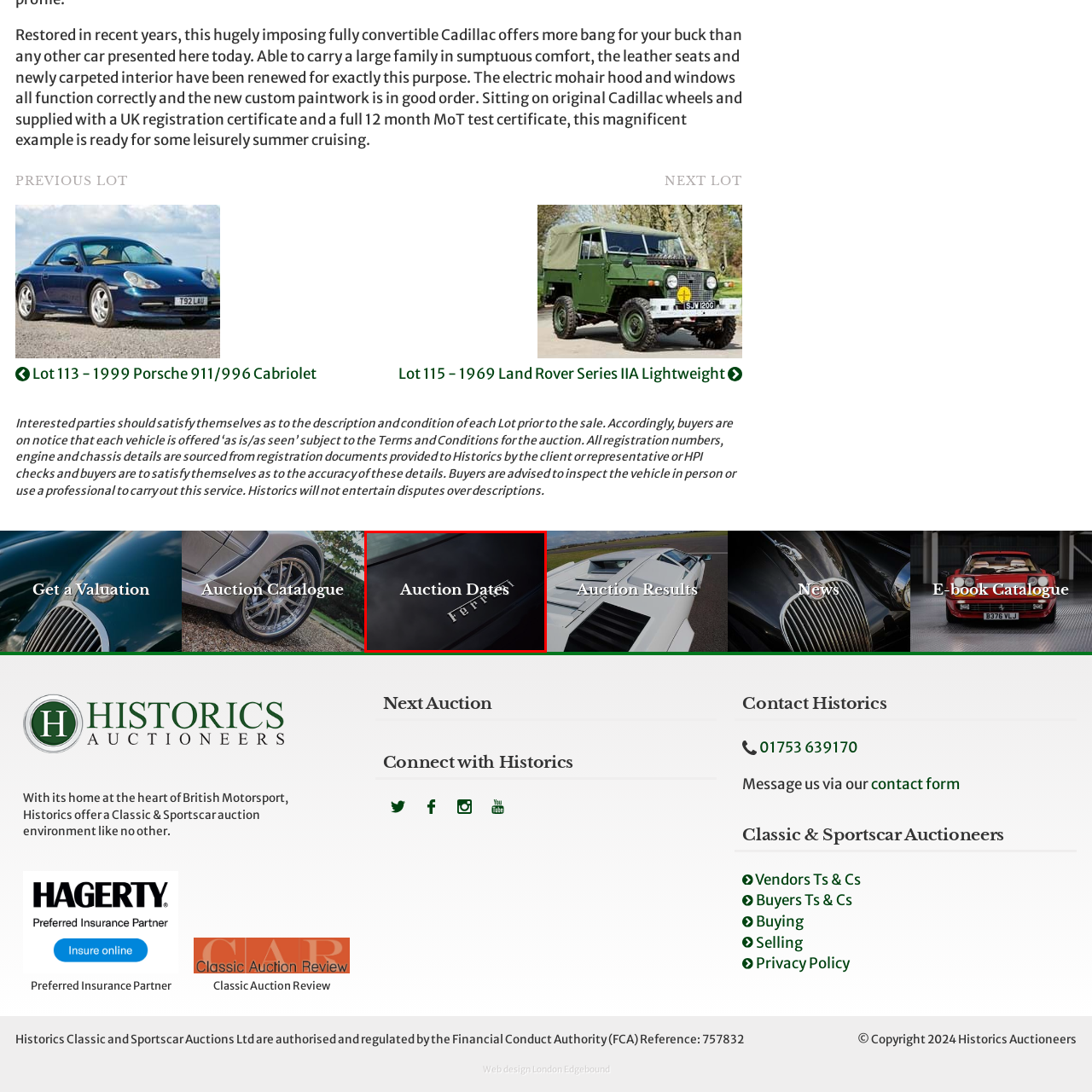What luxury brand is hinted at?
Look closely at the part of the image outlined in red and give a one-word or short phrase answer.

Ferrari